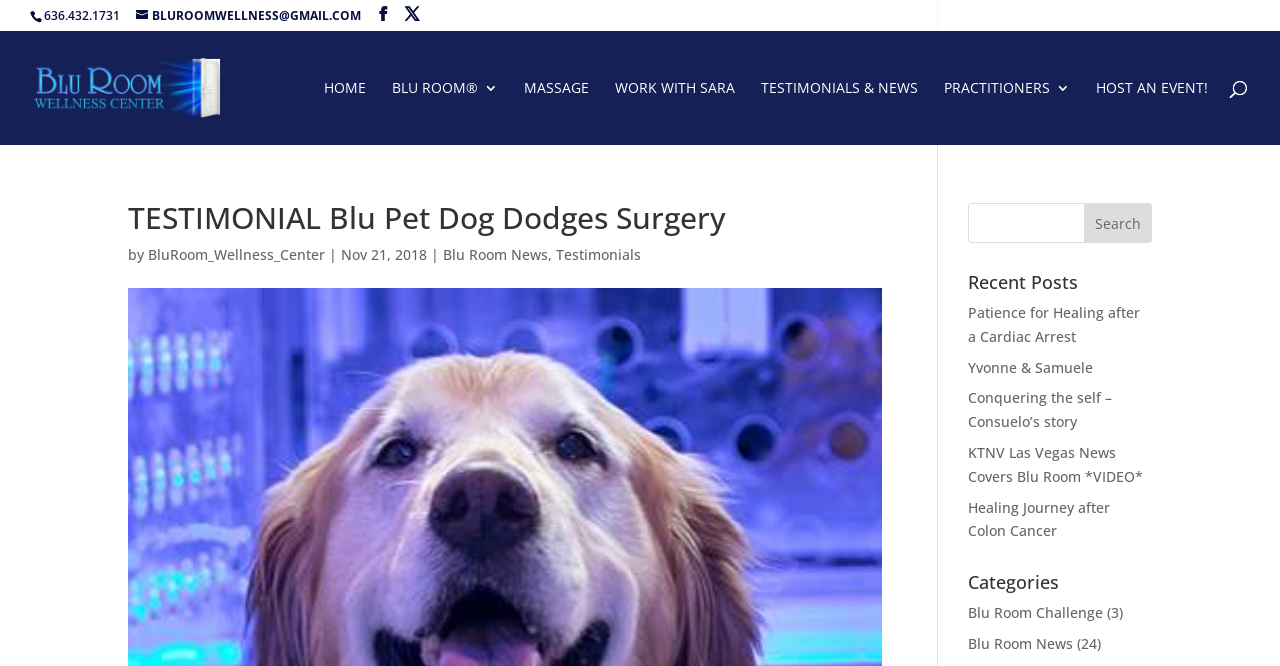Locate the bounding box coordinates of the area that needs to be clicked to fulfill the following instruction: "Call the phone number". The coordinates should be in the format of four float numbers between 0 and 1, namely [left, top, right, bottom].

[0.034, 0.011, 0.094, 0.036]